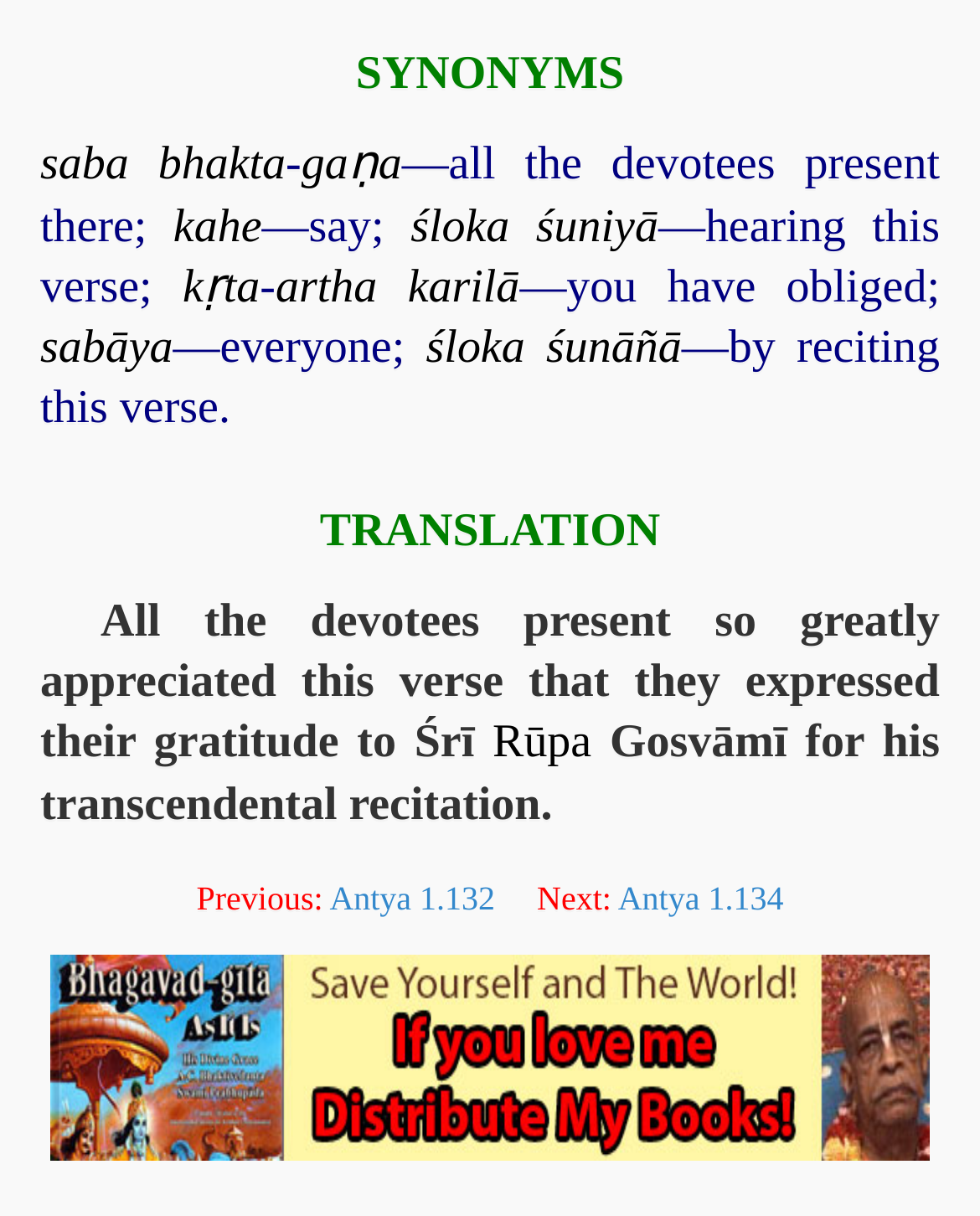Using the description: "śuniyā", identify the bounding box of the corresponding UI element in the screenshot.

[0.547, 0.164, 0.672, 0.208]